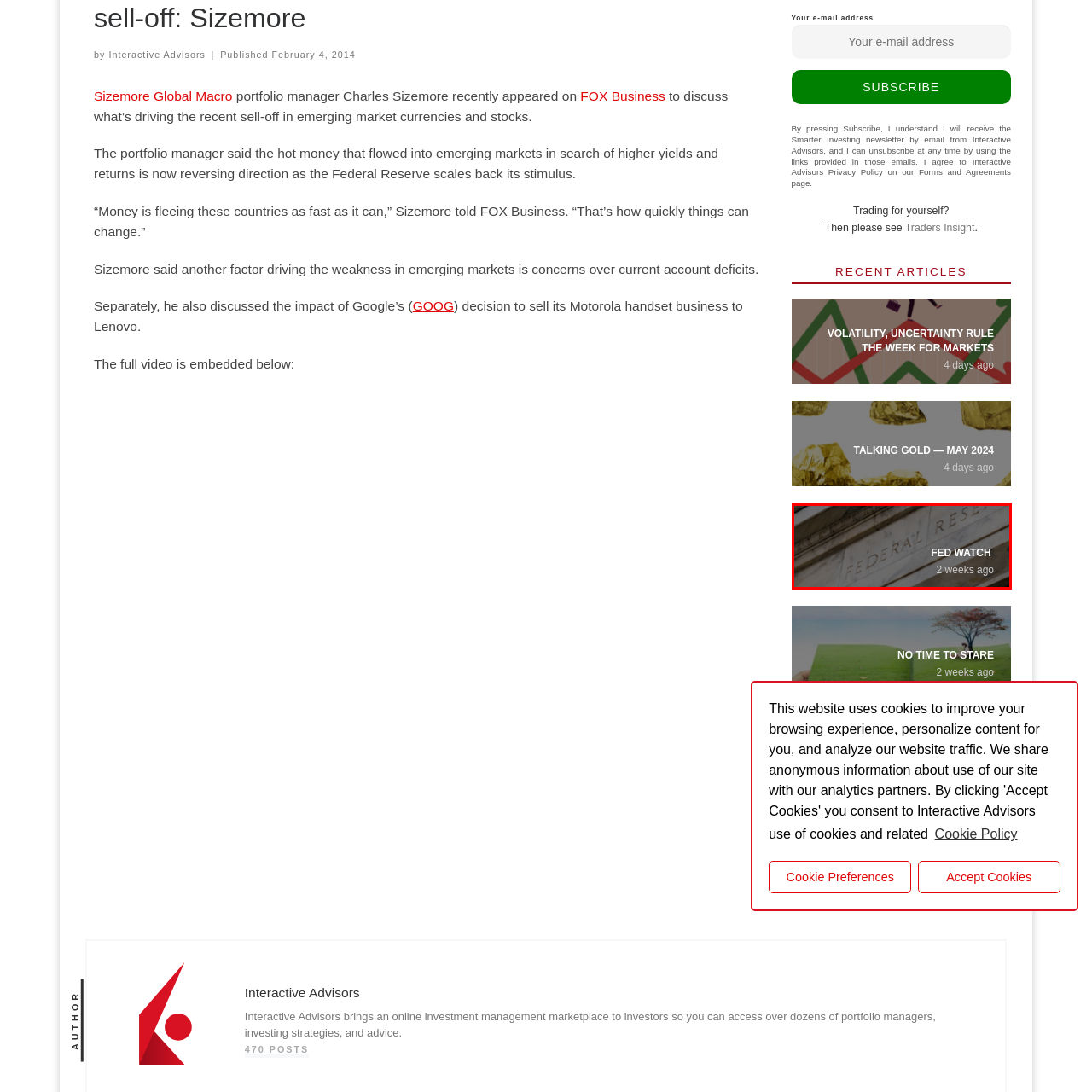Inspect the image surrounded by the red outline and respond to the question with a brief word or phrase:
How old is the publication?

Two weeks